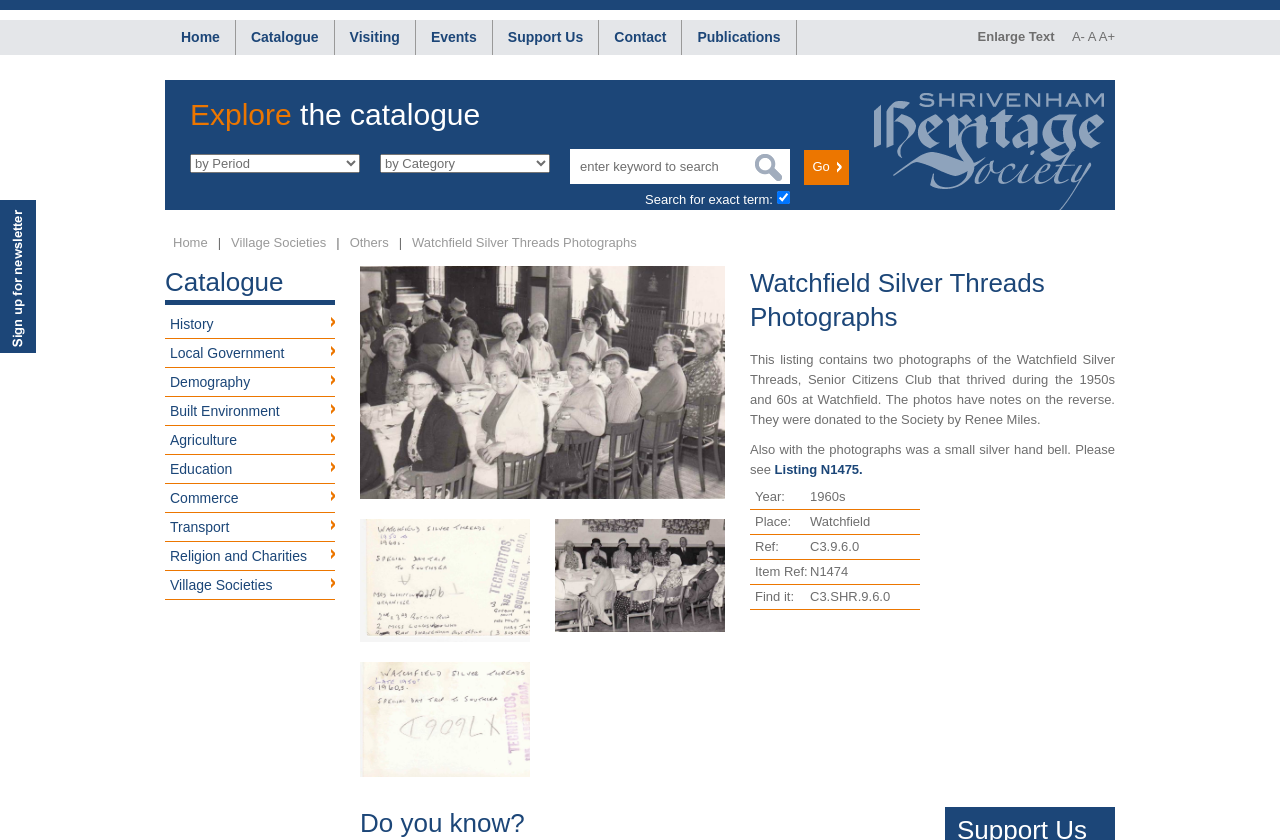Pinpoint the bounding box coordinates for the area that should be clicked to perform the following instruction: "Go to 'Village Societies'".

[0.181, 0.28, 0.255, 0.298]